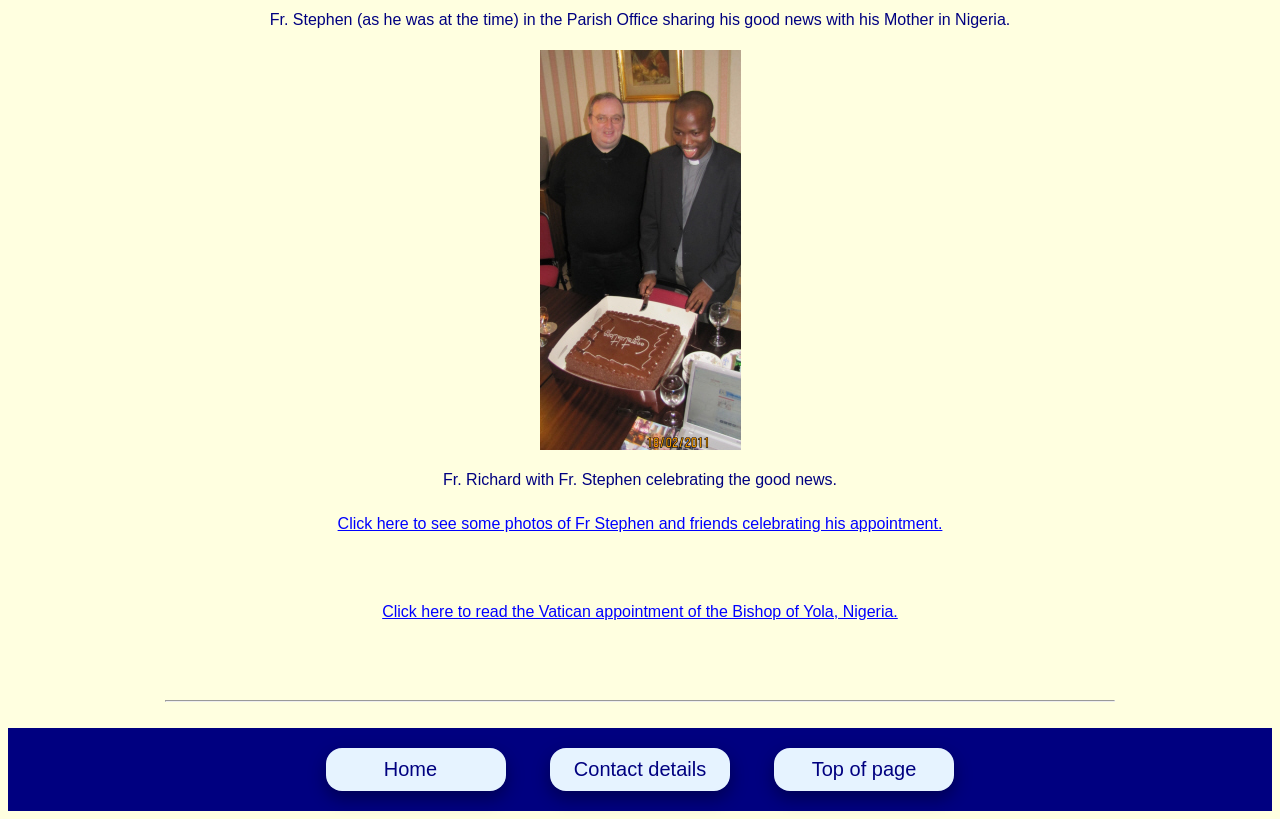Identify the coordinates of the bounding box for the element described below: "Home". Return the coordinates as four float numbers between 0 and 1: [left, top, right, bottom].

[0.255, 0.914, 0.395, 0.966]